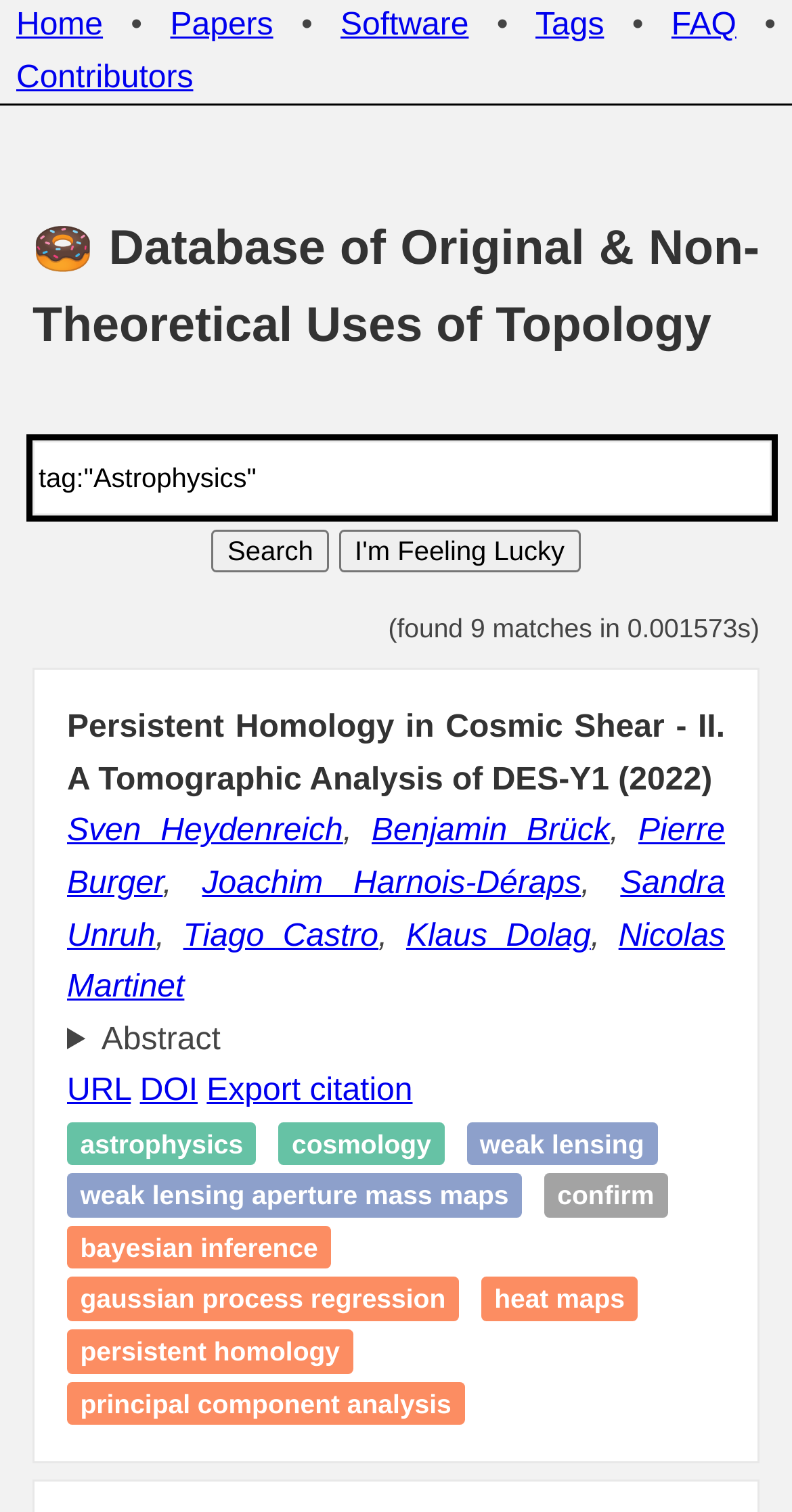Extract the primary headline from the webpage and present its text.

🍩 Database of Original & Non-Theoretical Uses of Topology